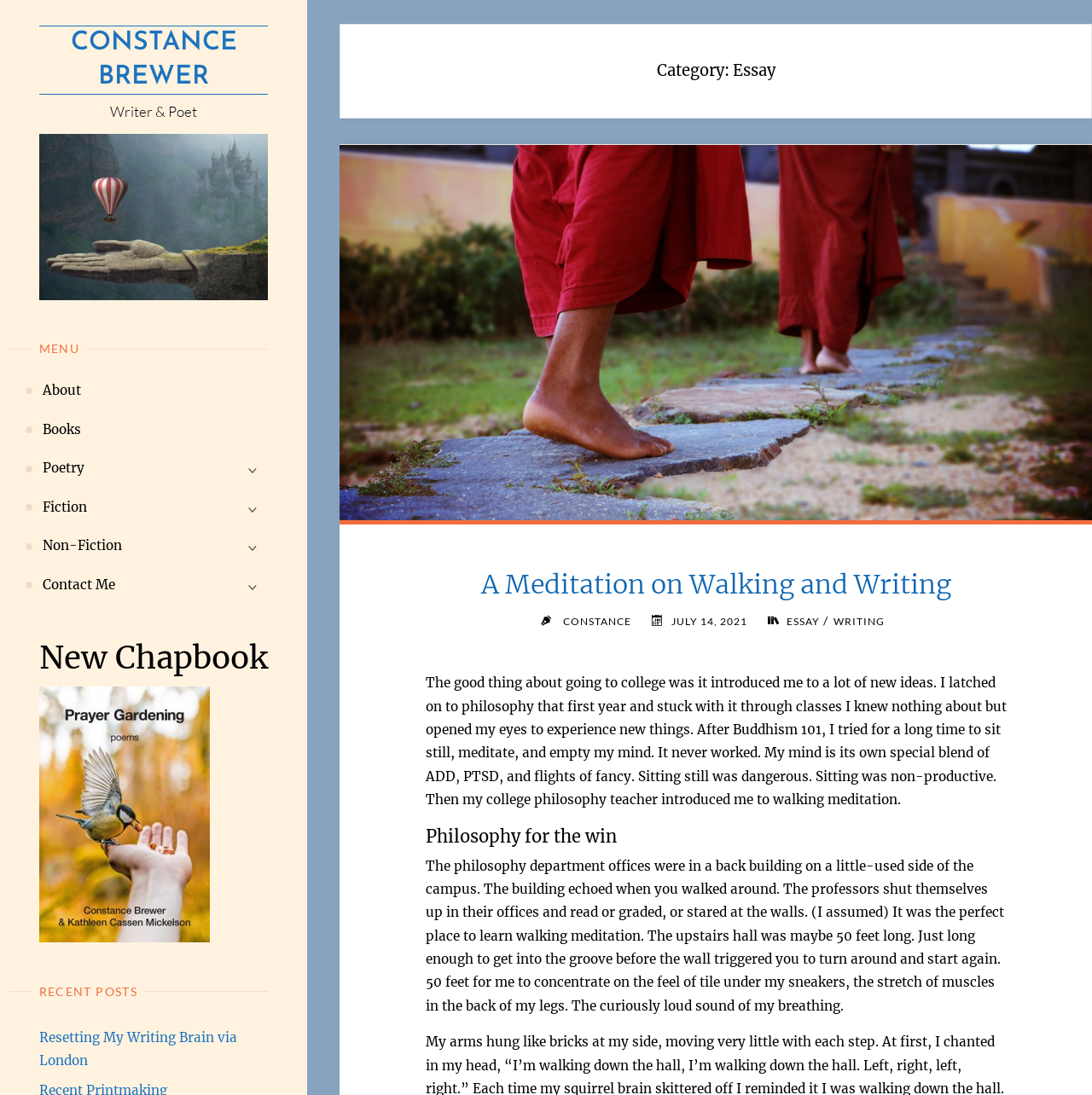Determine the bounding box coordinates of the section I need to click to execute the following instruction: "Click on the 'About' link". Provide the coordinates as four float numbers between 0 and 1, i.e., [left, top, right, bottom].

[0.039, 0.339, 0.074, 0.375]